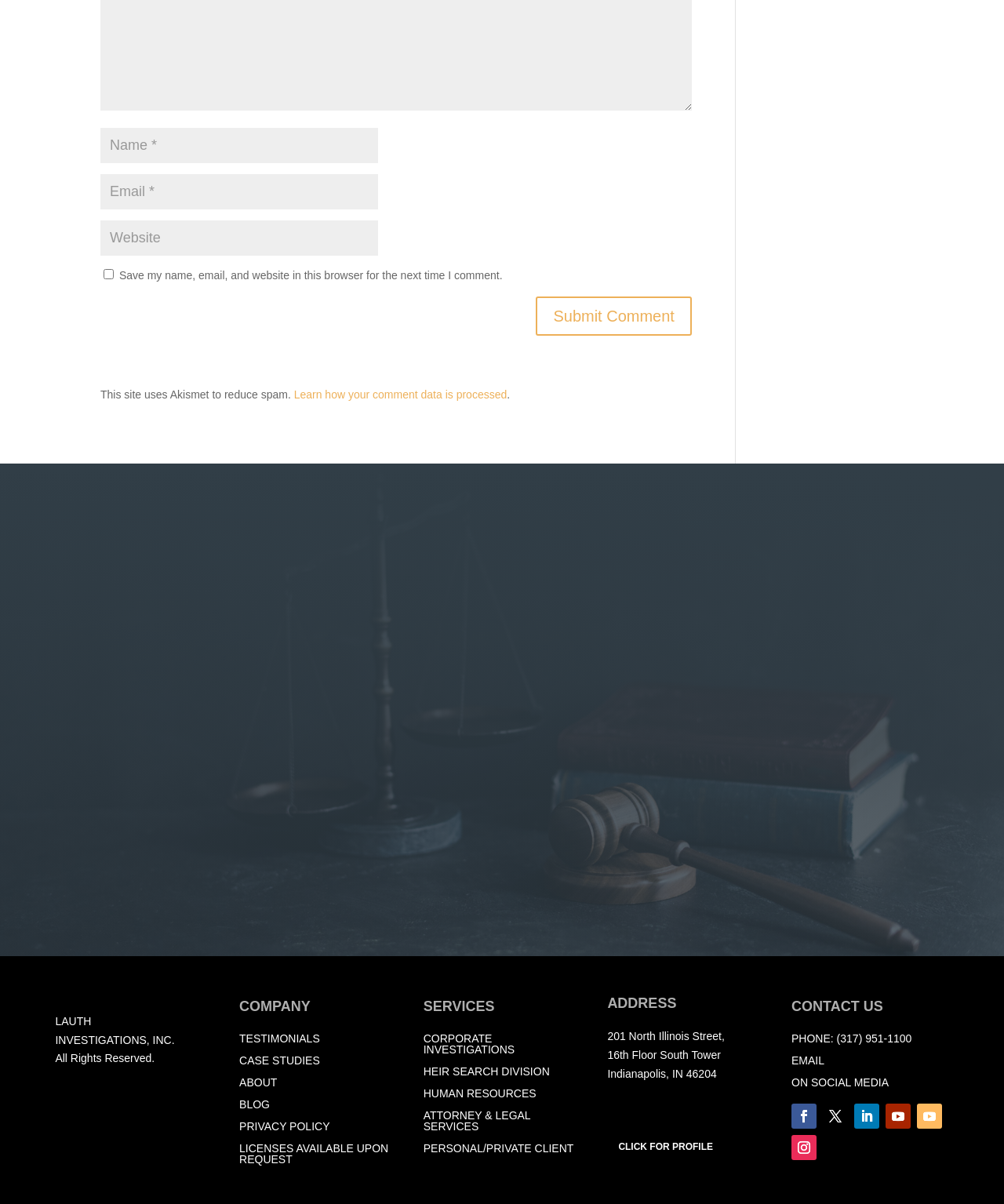Please provide the bounding box coordinates for the element that needs to be clicked to perform the following instruction: "Read about Our impact". The coordinates should be given as four float numbers between 0 and 1, i.e., [left, top, right, bottom].

None